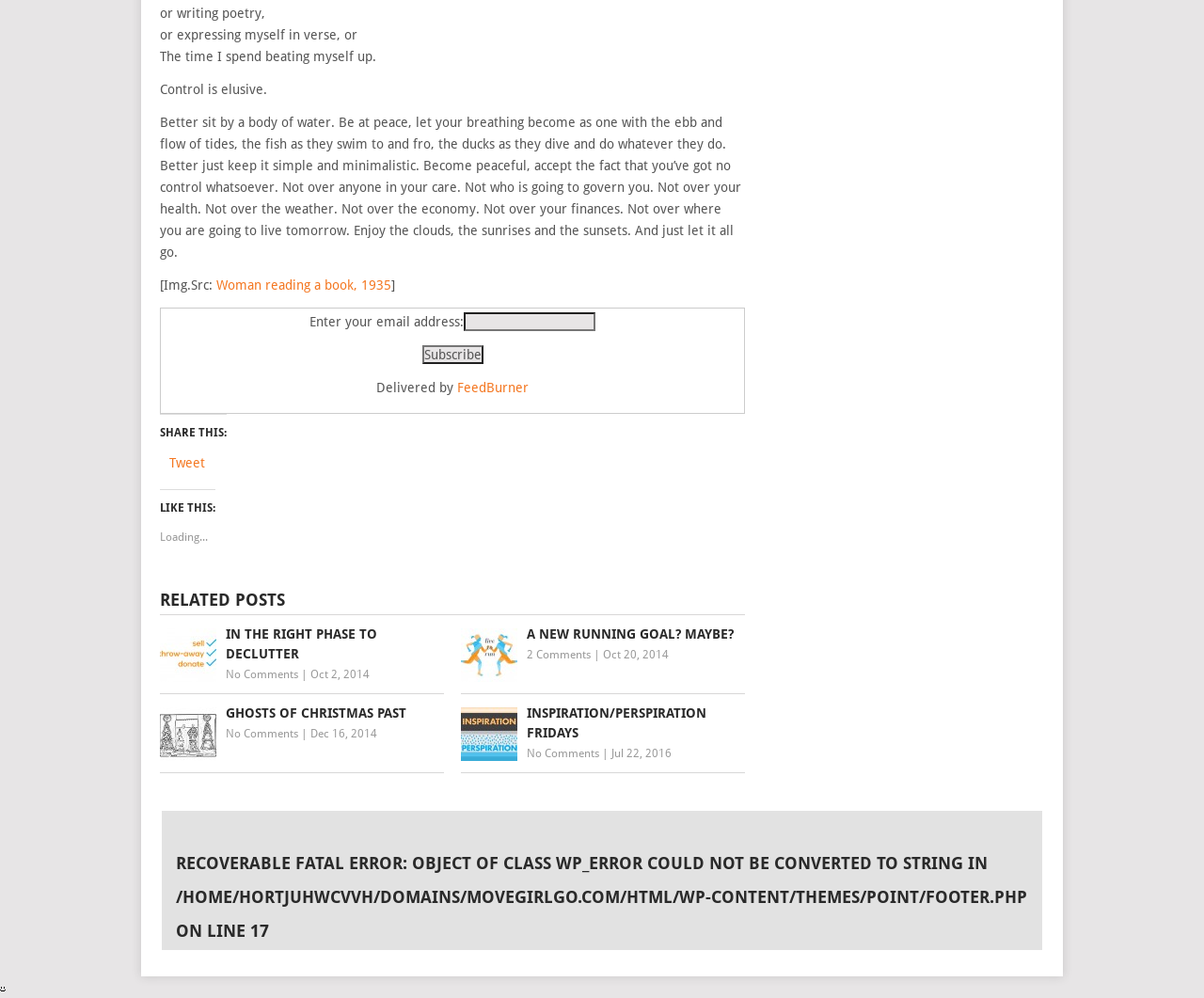Carefully examine the image and provide an in-depth answer to the question: How many related posts are listed?

The webpage lists four related posts, each with a title and a date, including 'IN THE RIGHT PHASE TO DECLUTTER', 'A NEW RUNNING GOAL? MAYBE?', 'GHOSTS OF CHRISTMAS PAST', and 'INSPIRATION/PERSPIRATION FRIDAYS'.